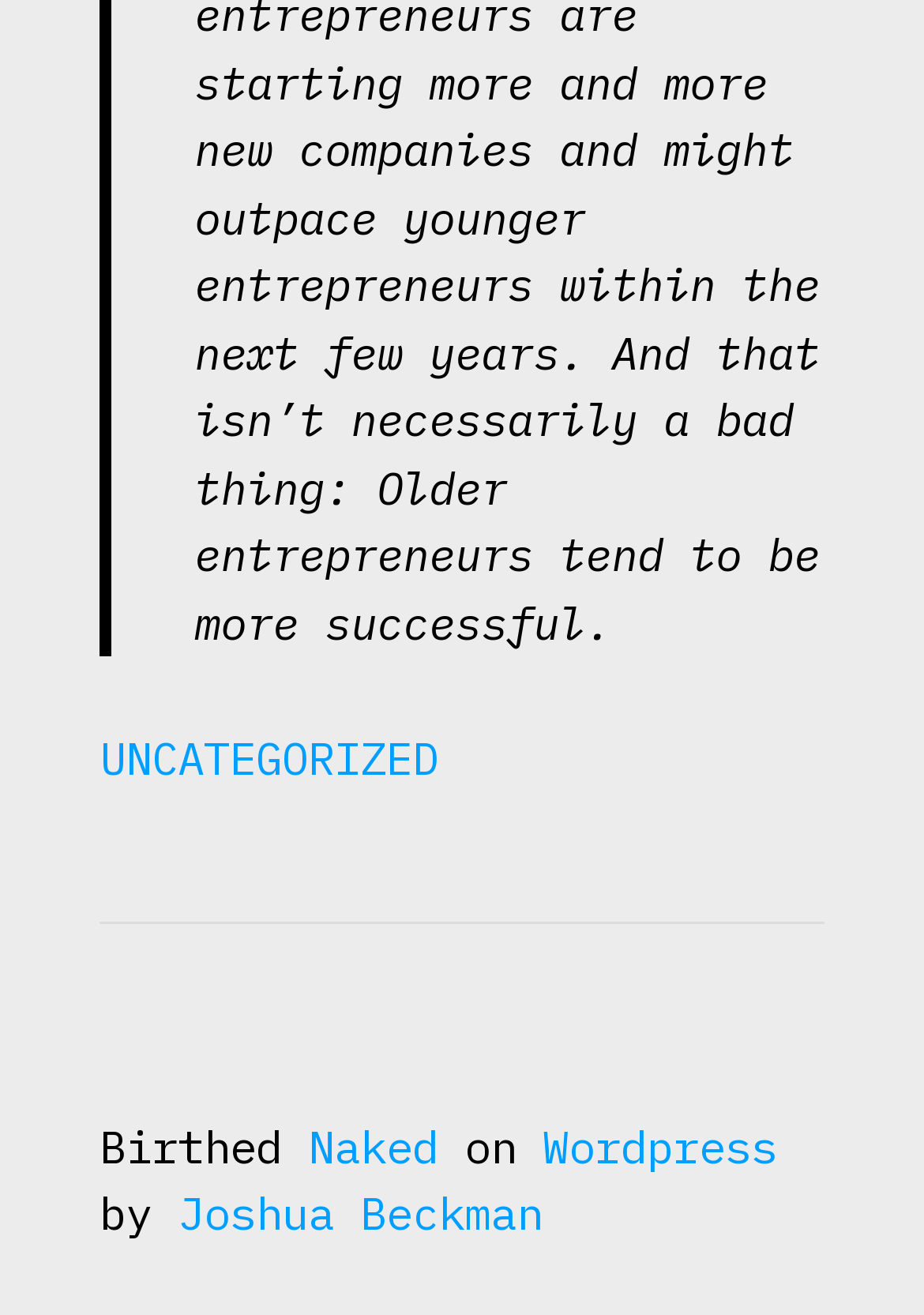What is the preposition before 'Joshua Beckman'? Examine the screenshot and reply using just one word or a brief phrase.

by